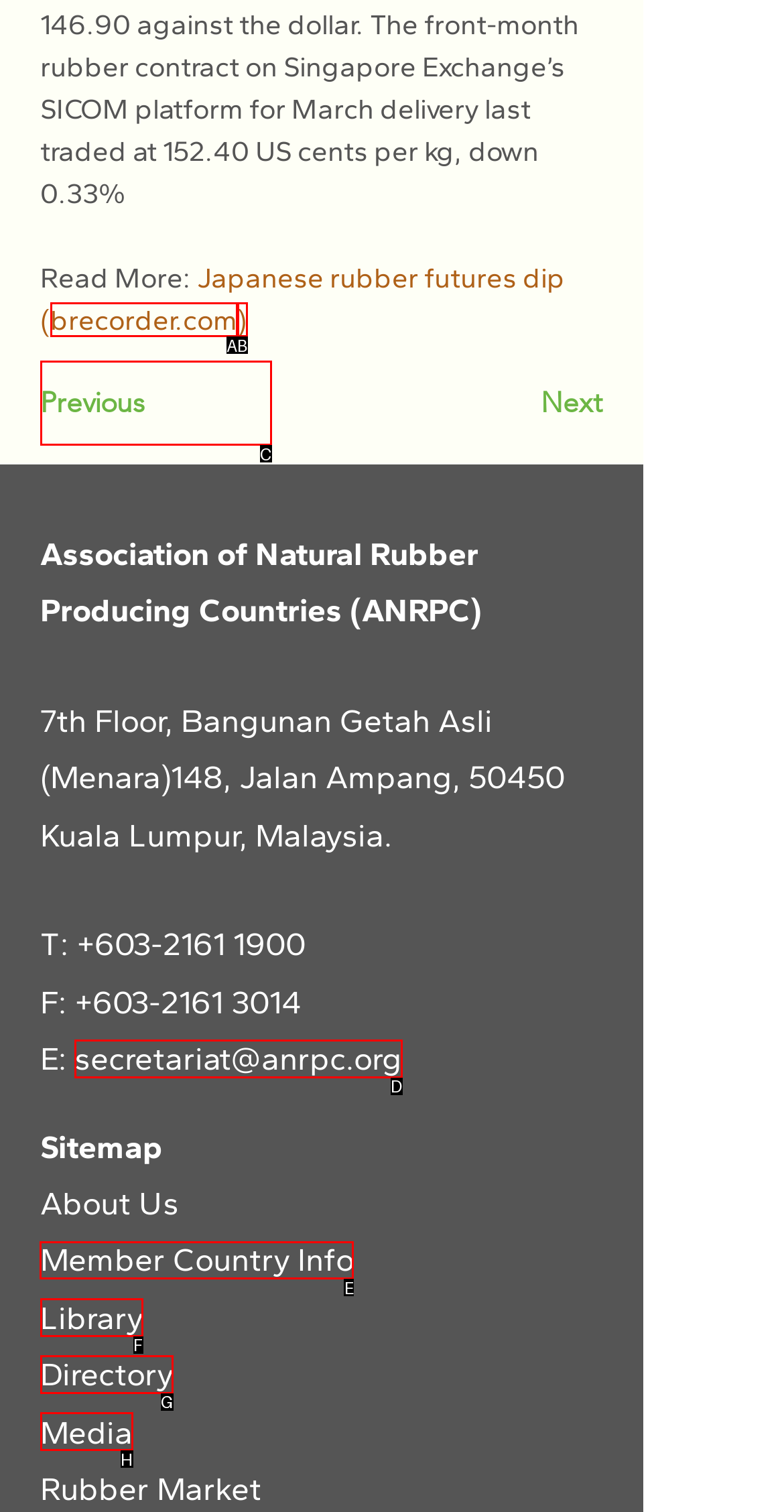Choose the HTML element that should be clicked to accomplish the task: Go to 'Member Country Info'. Answer with the letter of the chosen option.

E